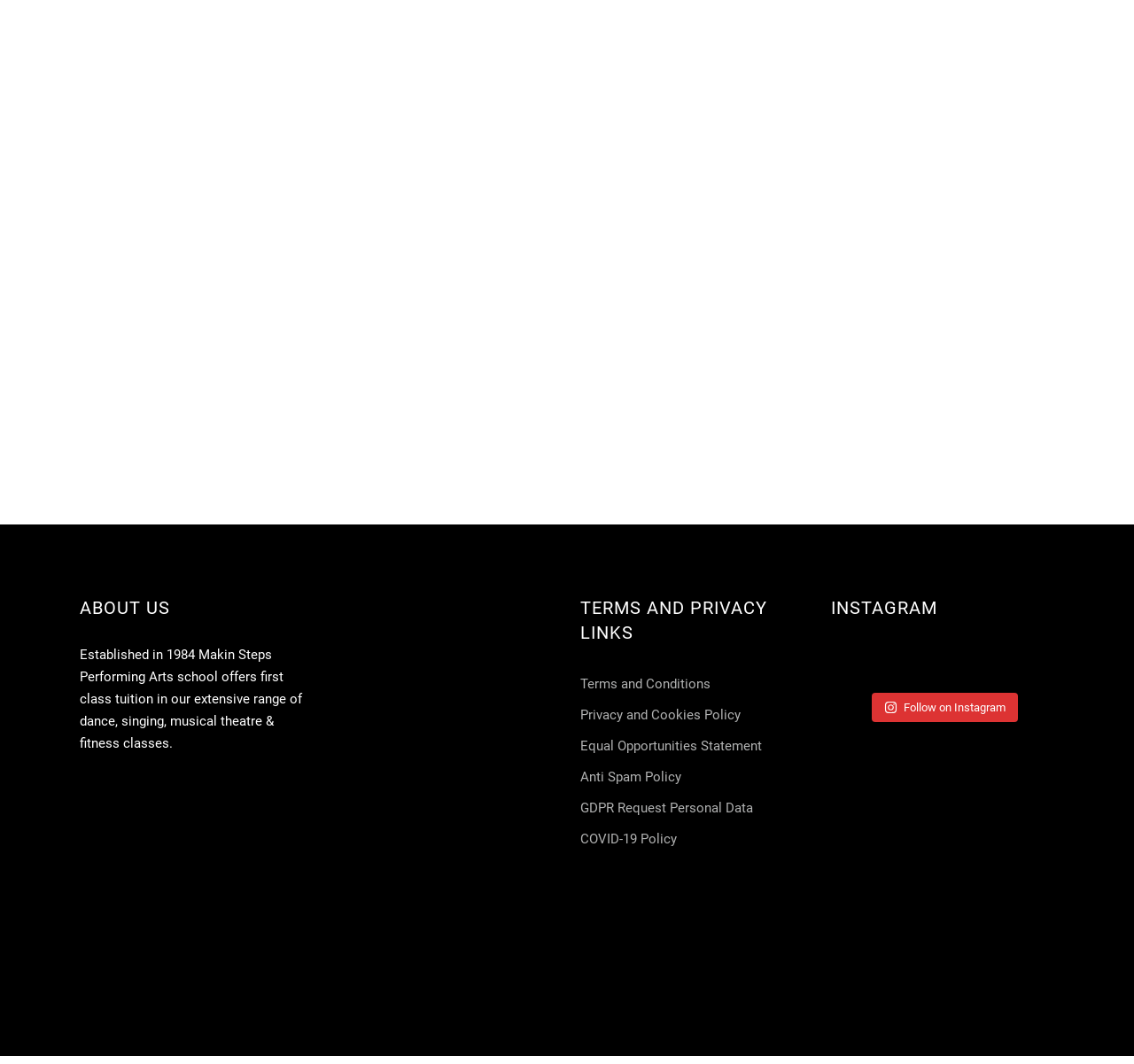Given the description "GDPR Request Personal Data", determine the bounding box of the corresponding UI element.

[0.512, 0.752, 0.664, 0.767]